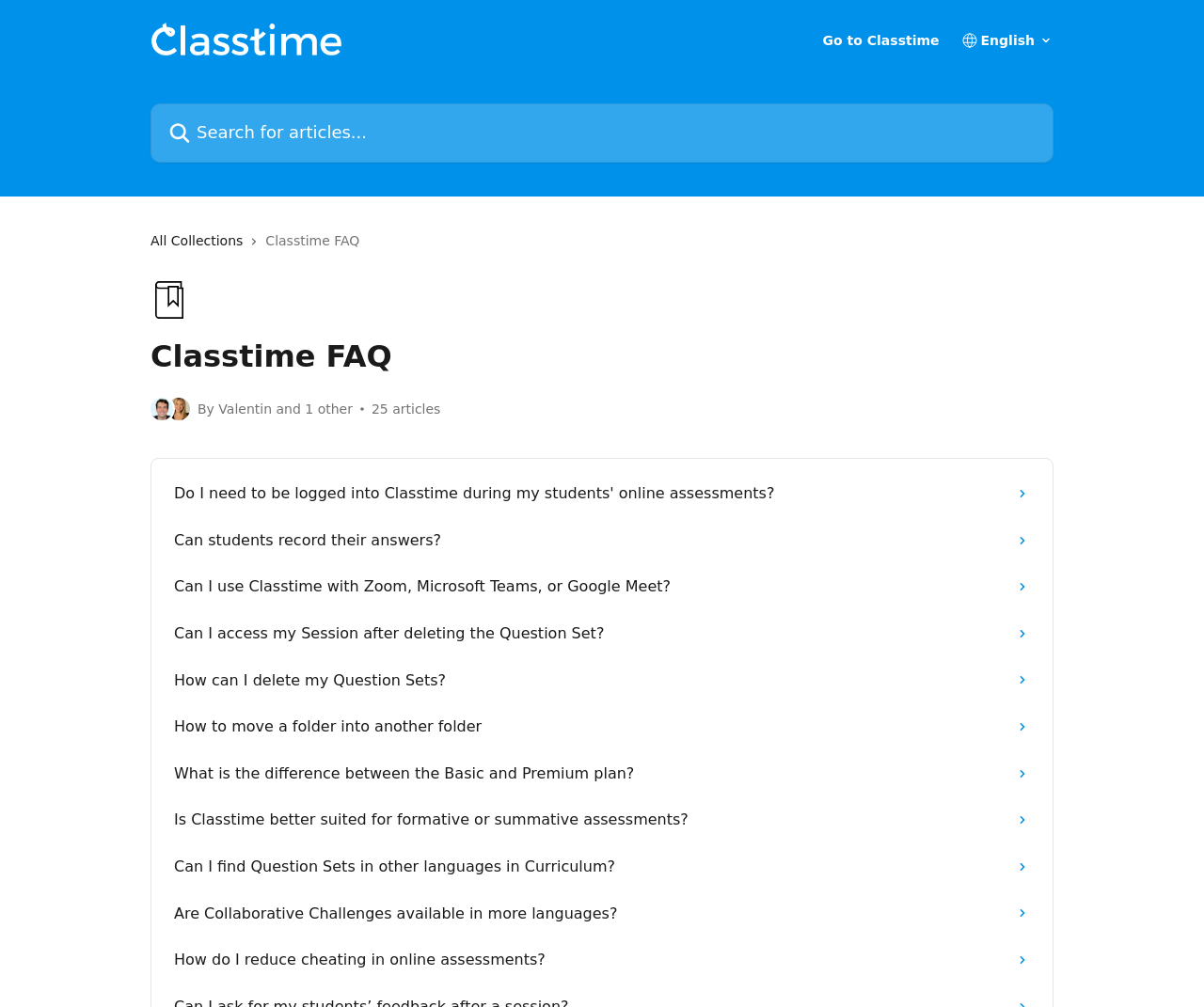What is the name of the help center?
Using the image as a reference, give an elaborate response to the question.

The name of the help center can be found in the header section of the webpage, where it is written as 'Help Center - Classtime'.